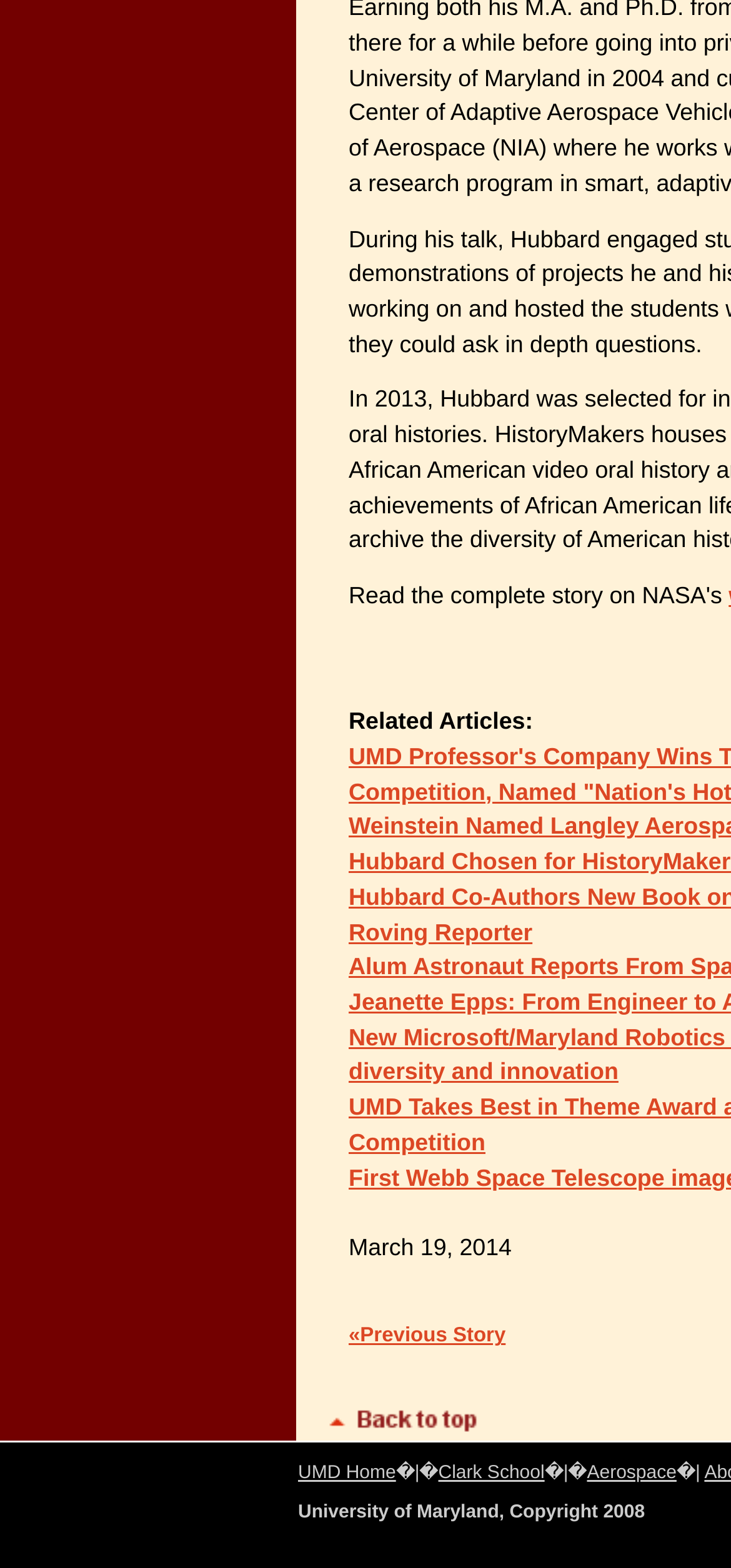Use a single word or phrase to answer the question:
How many table cells are there in the footer?

2